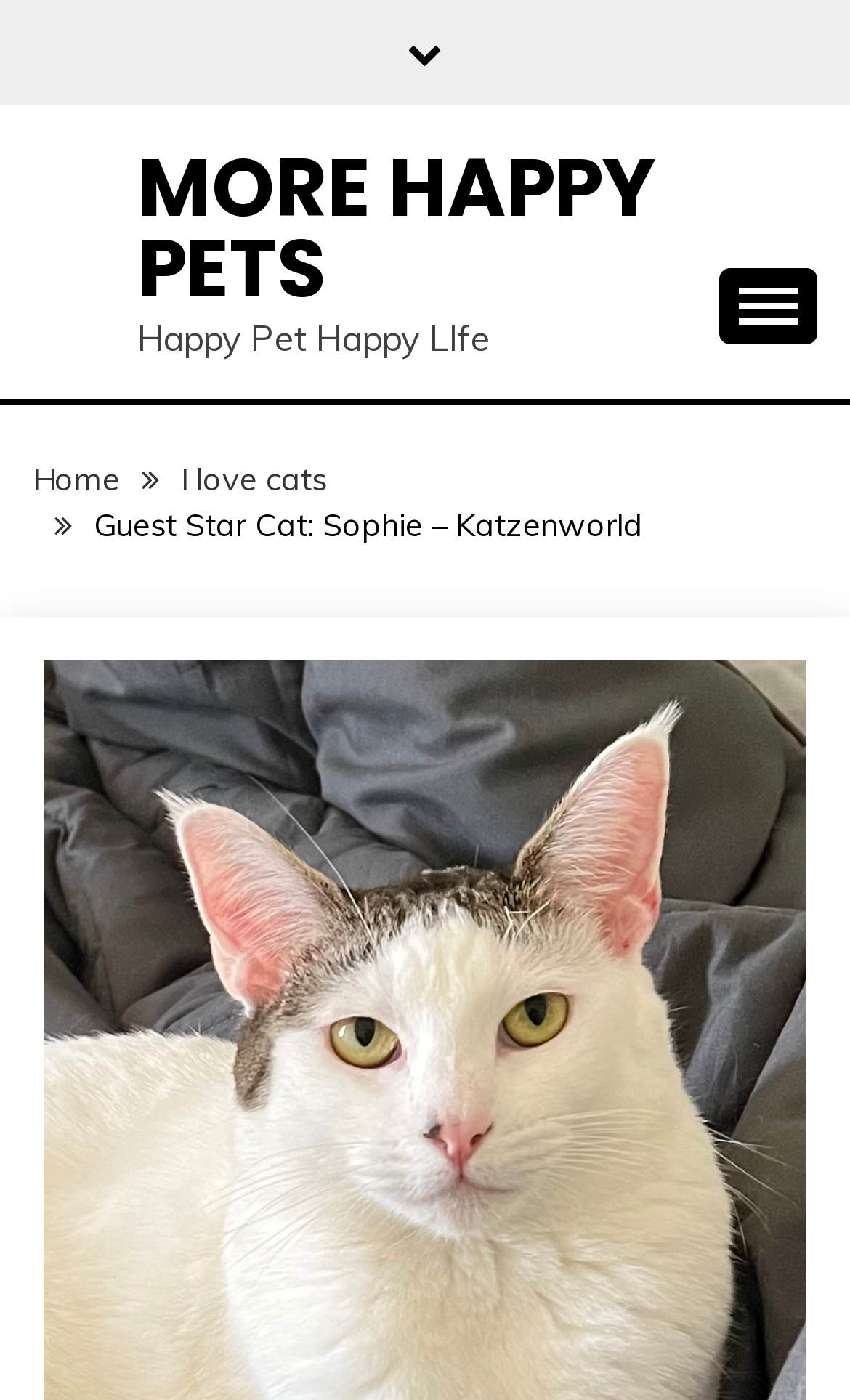Generate an in-depth caption that captures all aspects of the webpage.

The webpage is about a guest star cat named Sophie from Katzenworld, with a focus on happy pets. At the top of the page, there is a link on the left side and another link on the right side with the text "MORE HAPPY PETS". Below these links, there is a static text "Happy Pet Happy Life" positioned roughly in the middle of the page. 

On the right side of the page, there is a button that controls the primary menu, which is not expanded by default. When expanded, the primary menu reveals a navigation section labeled "Breadcrumbs" that contains three links: "Home", "I love cats", and "Guest Star Cat: Sophie – Katzenworld". The "Guest Star Cat: Sophie – Katzenworld" link is positioned below the other two links.

At the bottom of the page, there is a link with an icon represented by the Unicode character "\uf176", which is likely a social media or sharing icon.